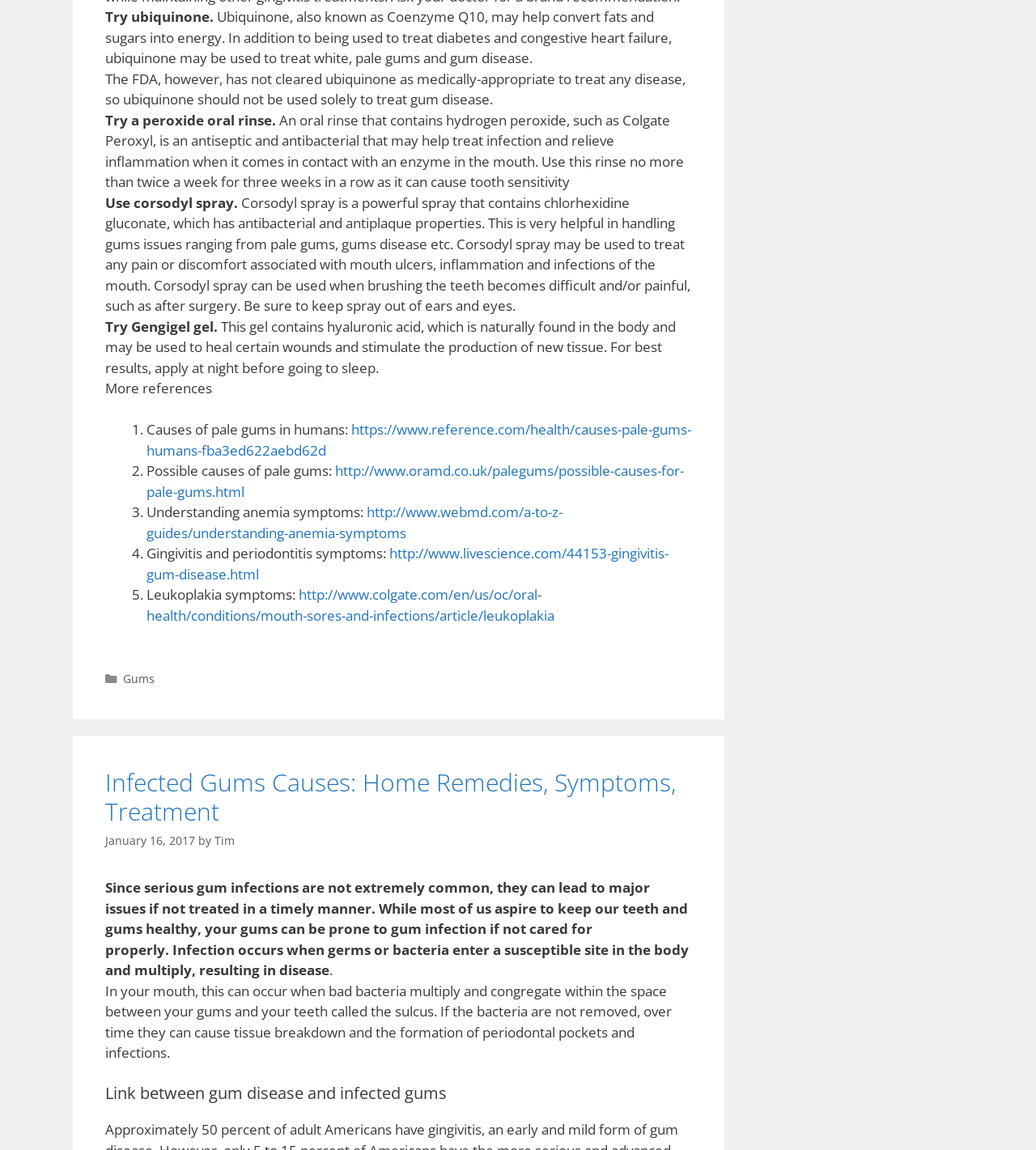What is the purpose of Corsodyl spray?
Look at the screenshot and give a one-word or phrase answer.

To treat gums issues